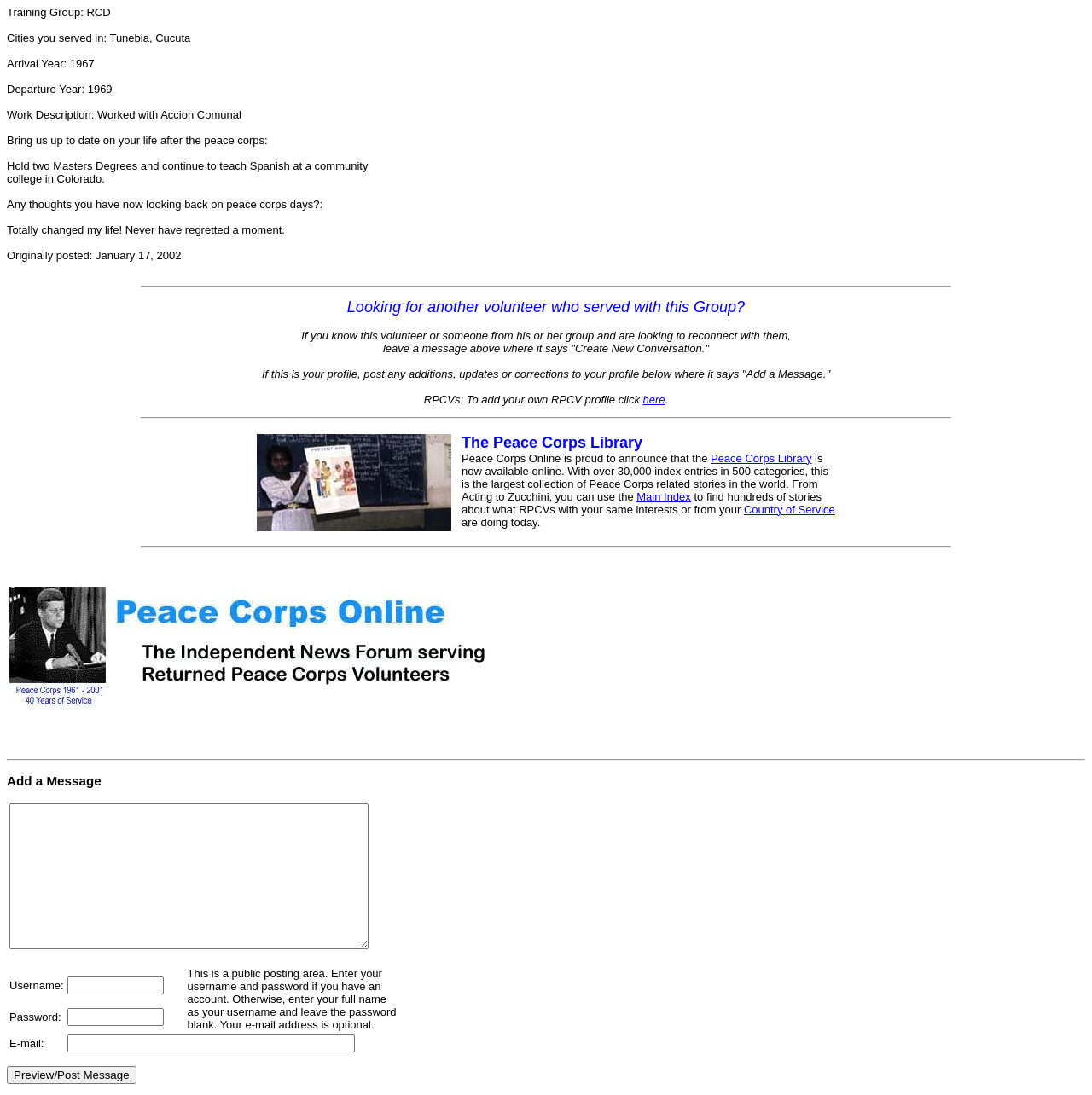Identify the bounding box coordinates for the UI element described as follows: "parent_node: Arcadian (2024)". Ensure the coordinates are four float numbers between 0 and 1, formatted as [left, top, right, bottom].

None